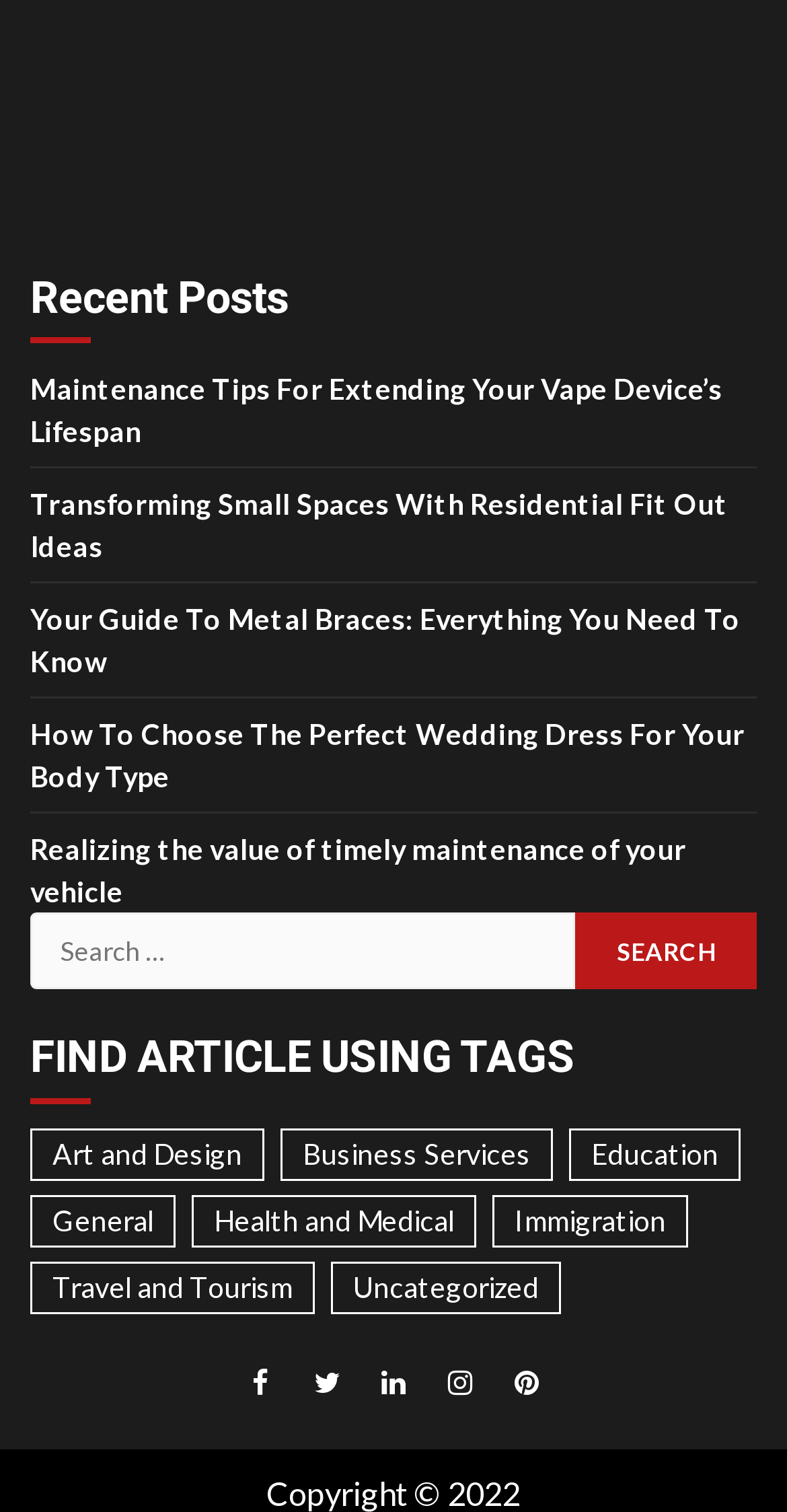Determine the bounding box coordinates of the element that should be clicked to execute the following command: "Follow the website on Facebook".

[0.292, 0.898, 0.369, 0.938]